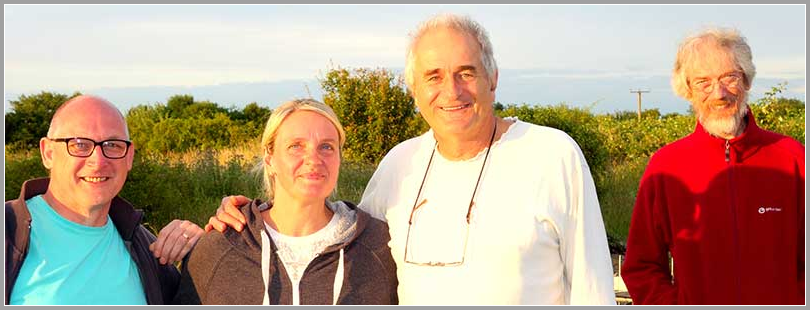Describe thoroughly the contents of the image.

The image features a group of four individuals standing together outdoors, likely enjoying a sunny day. The backdrop consists of greenery, hinting at a casual or social gathering. Each person displays a friendly demeanor, smiling as they pose for the photo. 

From left to right, the first man has a bald head and is wearing glasses, dressed in a light-colored top. Next to him, a woman in a cozy sweater stands, exuding warmth and approachability. The third individual, smiling broadly, is in a white shirt and appears to be the focal point of the group. Finally, the fourth person sports a beard and wears a red jacket, contributing to the variety of styles within the group. This image captures a moment of camaraderie and connection, reflecting the spirit of community often associated with amateur radio enthusiasts and the activities of clubs such as the Cambridge & District Amateur Radio Club.